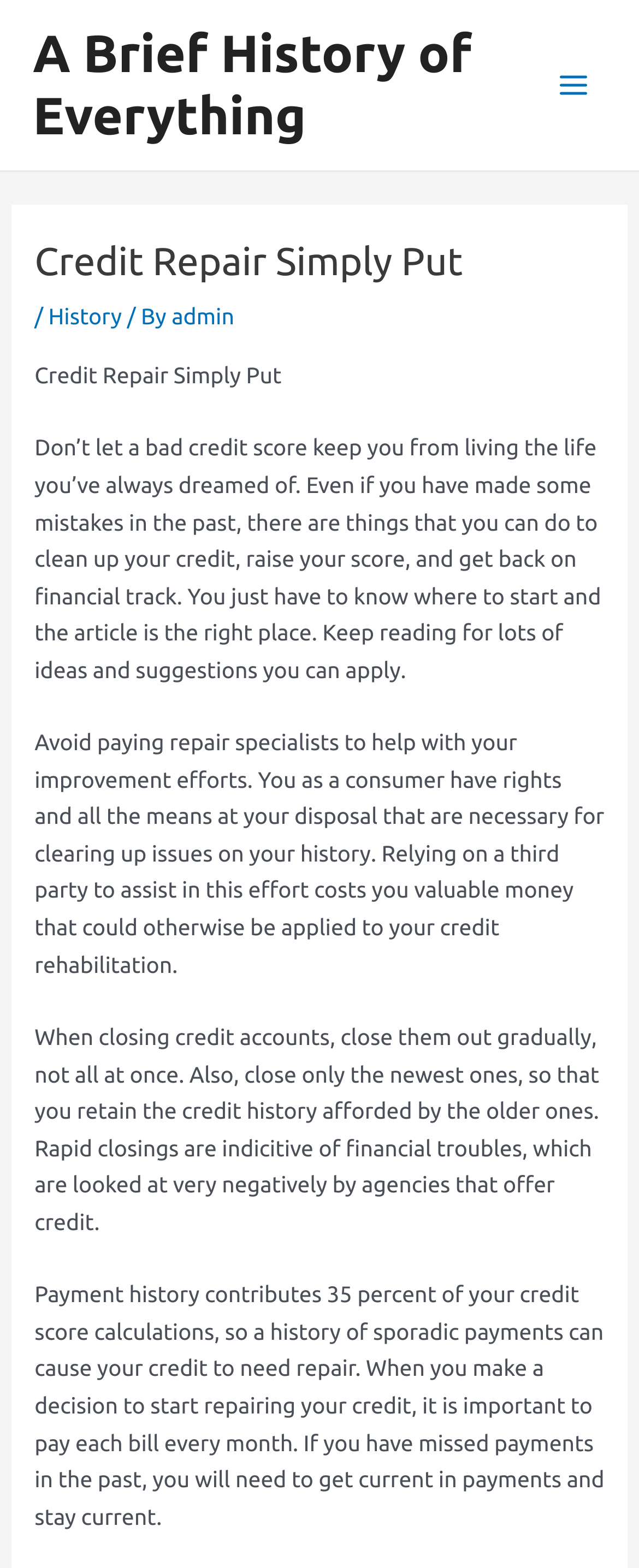Deliver a detailed narrative of the webpage's visual and textual elements.

The webpage is about credit repair, with a brief history of everything. At the top left, there is a link titled "A Brief History of Everything". To the right of this link, a button labeled "Main Menu" is located, accompanied by an image. Below these elements, a header section spans the width of the page, containing the title "Credit Repair Simply Put" and a navigation menu with links to "History" and "admin".

The main content of the webpage is divided into four paragraphs. The first paragraph introduces the concept of credit repair, emphasizing the importance of taking control of one's financial situation. The second paragraph advises against relying on third-party repair specialists, highlighting the consumer's rights and abilities to clear up credit issues independently.

The third paragraph provides guidance on closing credit accounts, recommending a gradual approach and prioritizing the retention of older accounts to maintain a positive credit history. The final paragraph stresses the significance of payment history in credit score calculations, emphasizing the need to make timely payments and get current on any missed payments to repair credit.

Throughout the webpage, there are no other images besides the one accompanying the "Main Menu" button. The overall structure is simple, with a clear hierarchy of headings and paragraphs that facilitate easy reading and comprehension.